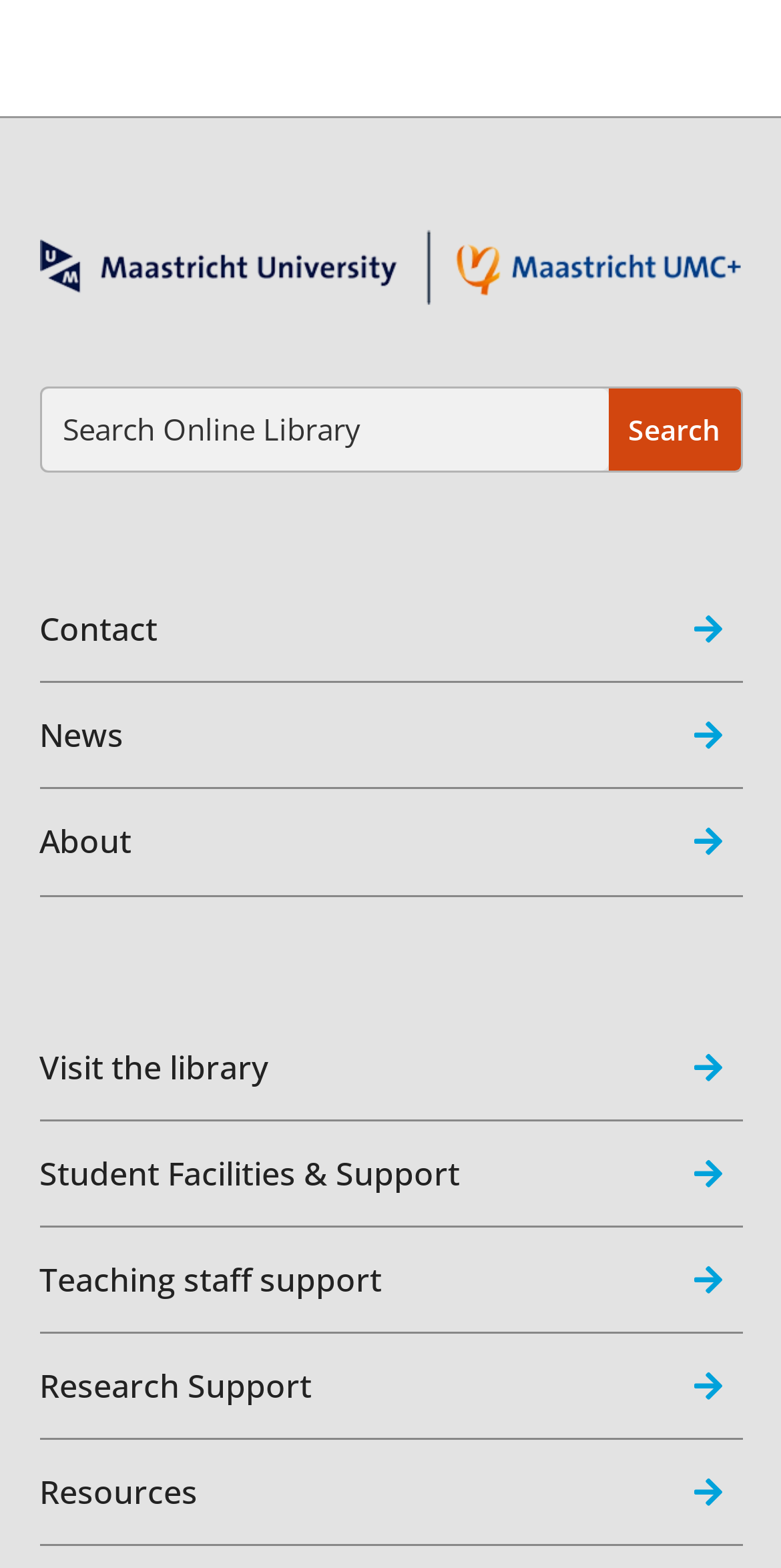How many links are there on the left side?
Give a single word or phrase answer based on the content of the image.

7